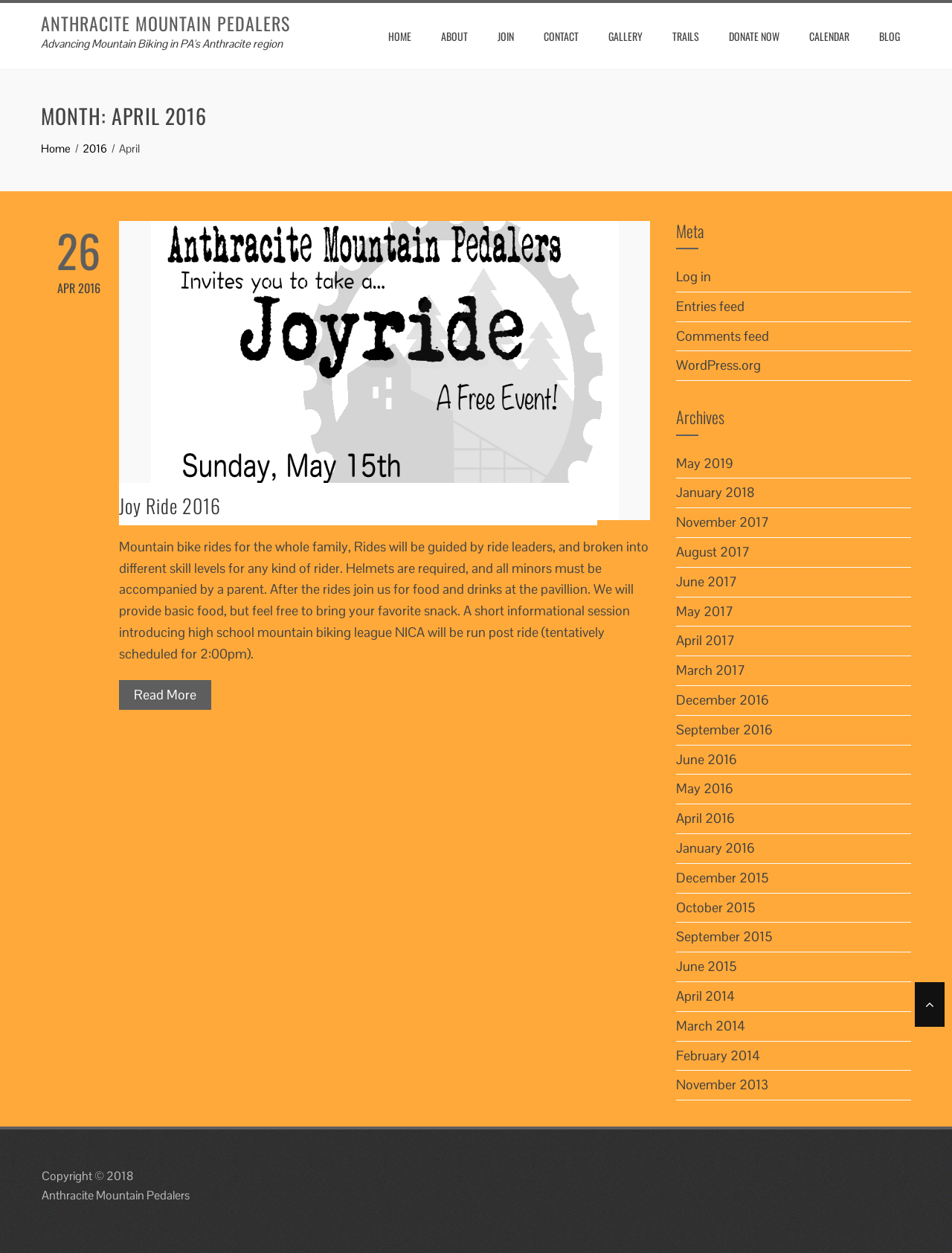Please answer the following question using a single word or phrase: 
What is the date of the 'Joy Ride 2016' event?

26 APR 2016